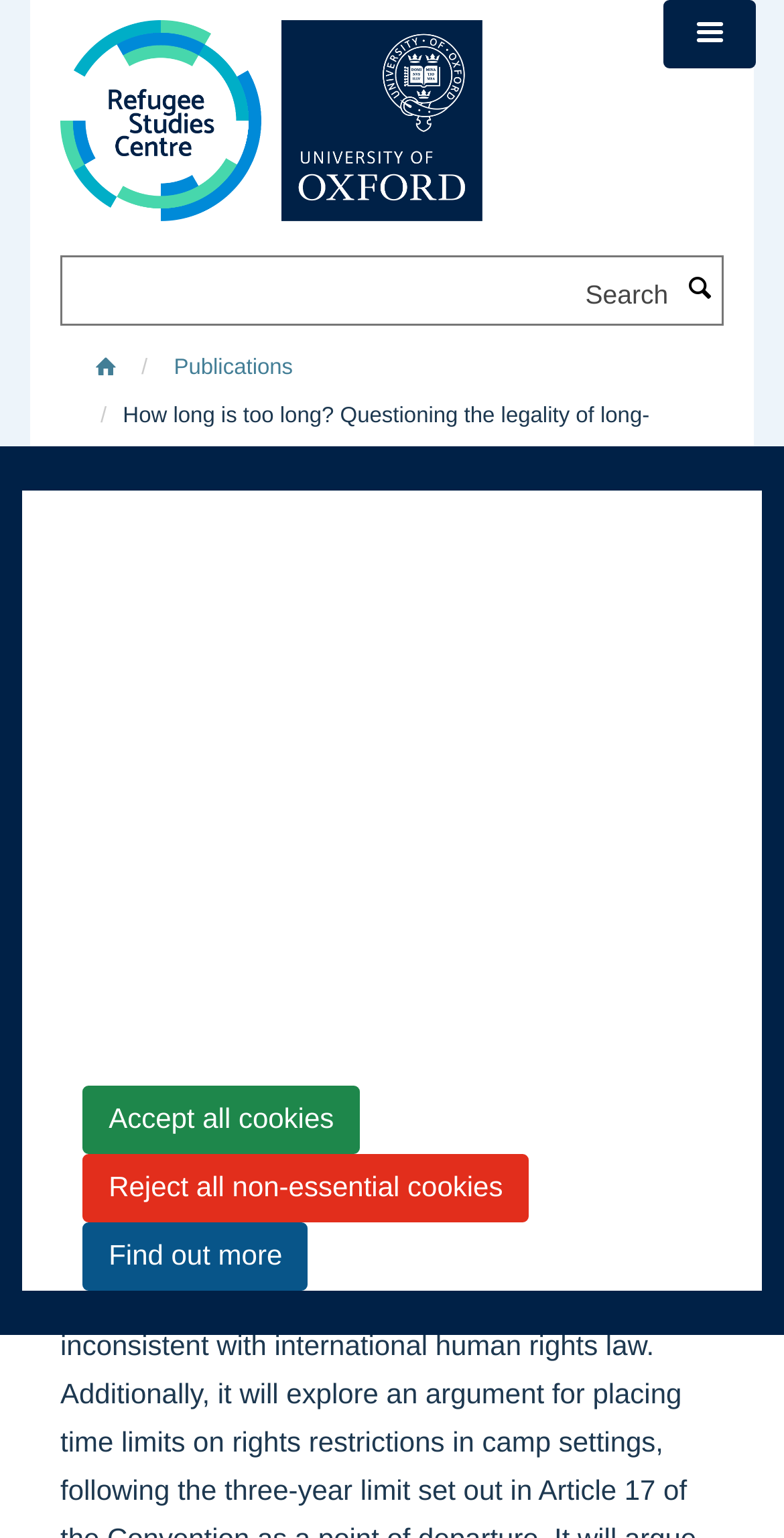Identify the primary heading of the webpage and provide its text.

How long is too long? Questioning the legality of long-term encampment through a human rights lens